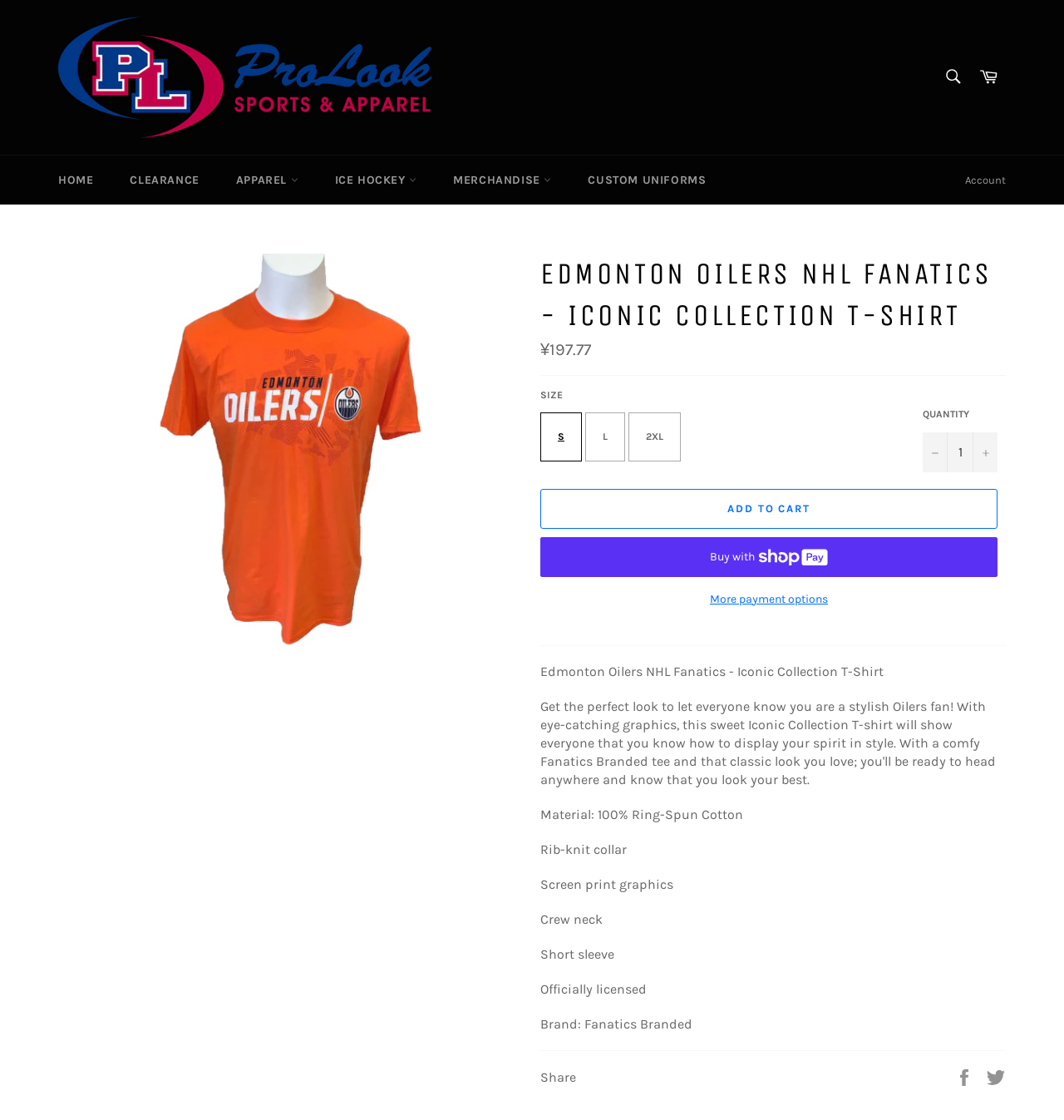Find the bounding box coordinates of the element to click in order to complete this instruction: "Search for products". The bounding box coordinates must be four float numbers between 0 and 1, denoted as [left, top, right, bottom].

[0.877, 0.052, 0.912, 0.086]